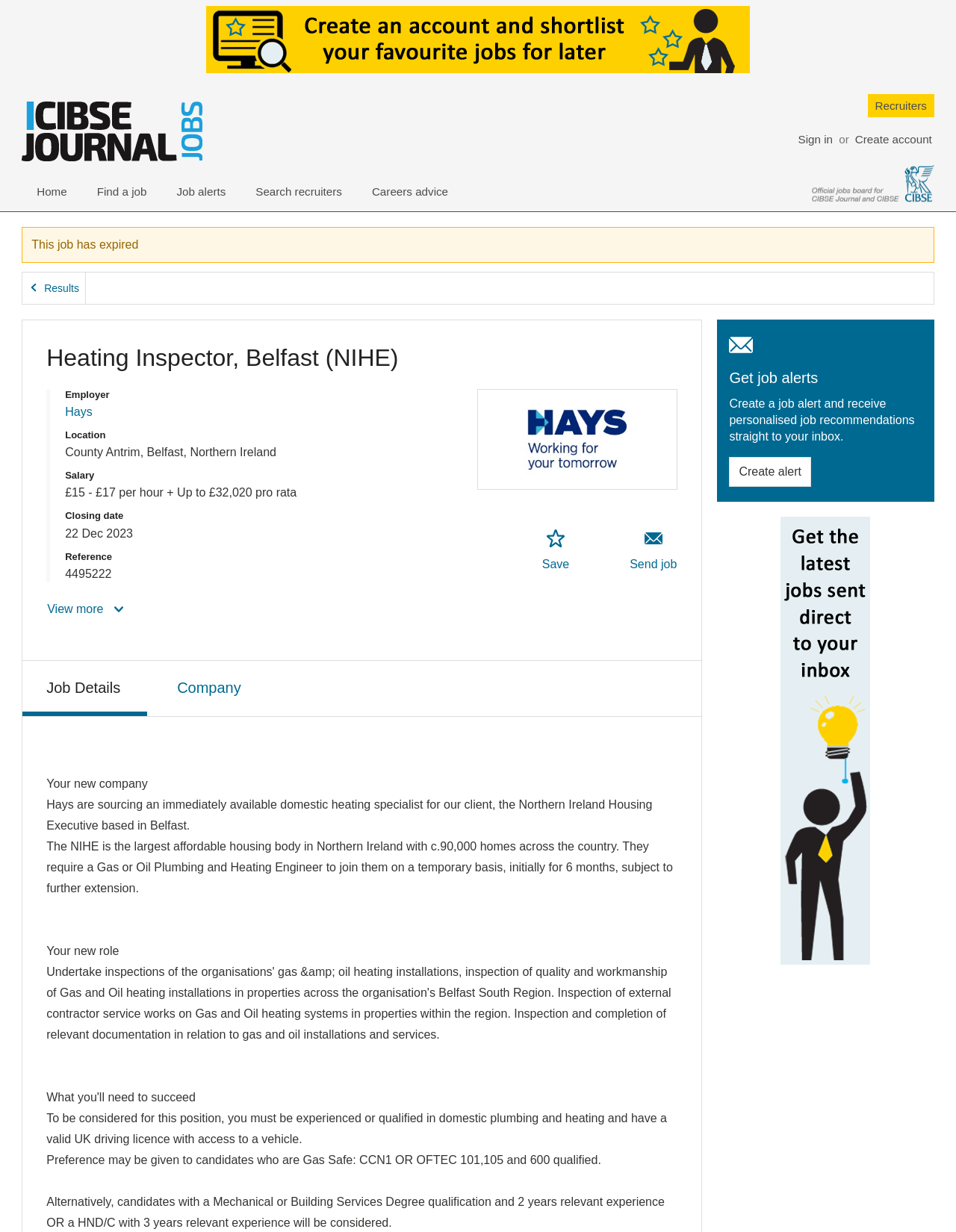Can you find the bounding box coordinates of the area I should click to execute the following instruction: "View more"?

[0.049, 0.48, 0.131, 0.509]